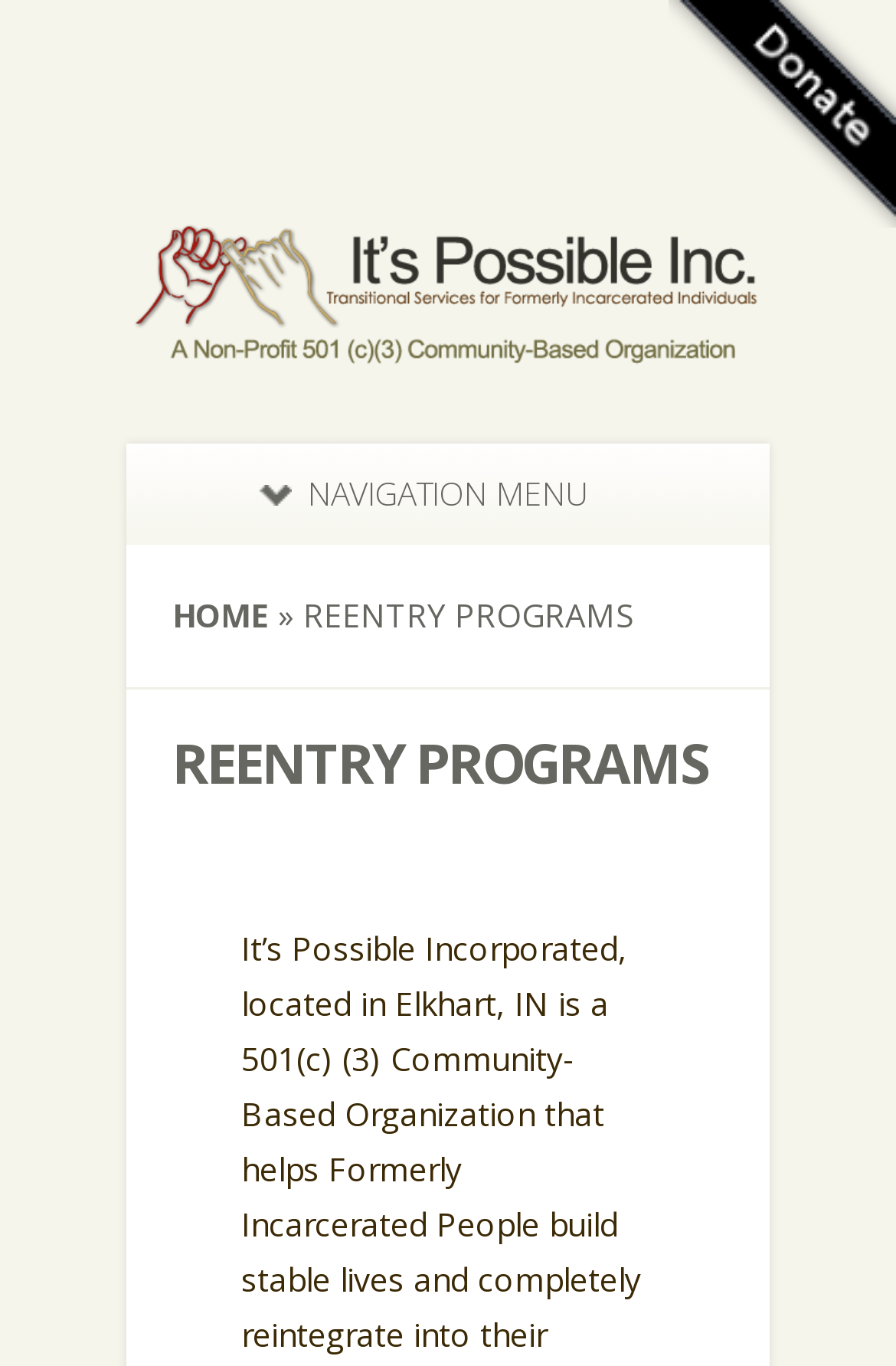What is the image above the navigation menu?
Answer the question with a single word or phrase by looking at the picture.

It's Possible Incorporated